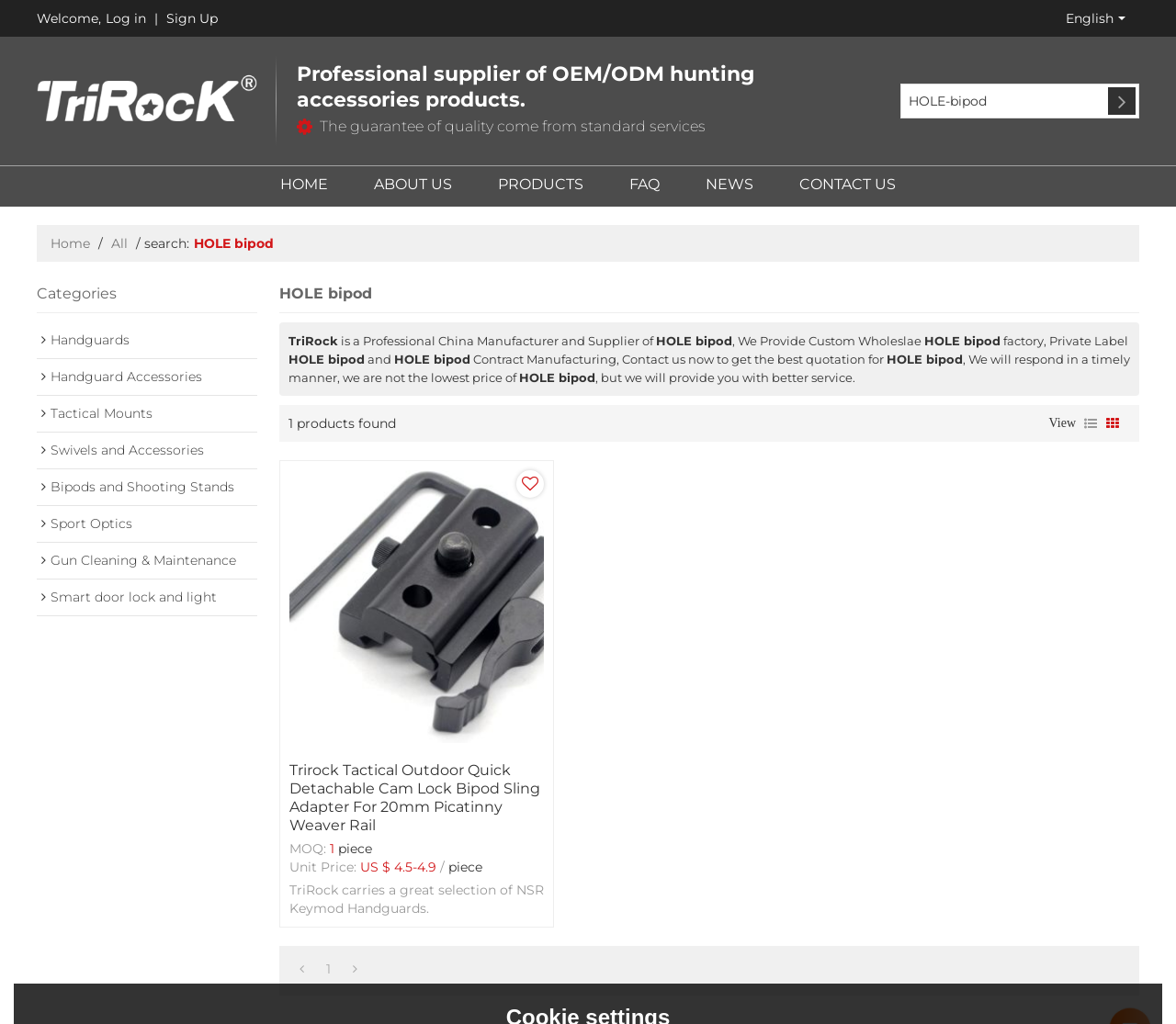Specify the bounding box coordinates of the area to click in order to follow the given instruction: "Search for products."

[0.769, 0.085, 0.942, 0.112]